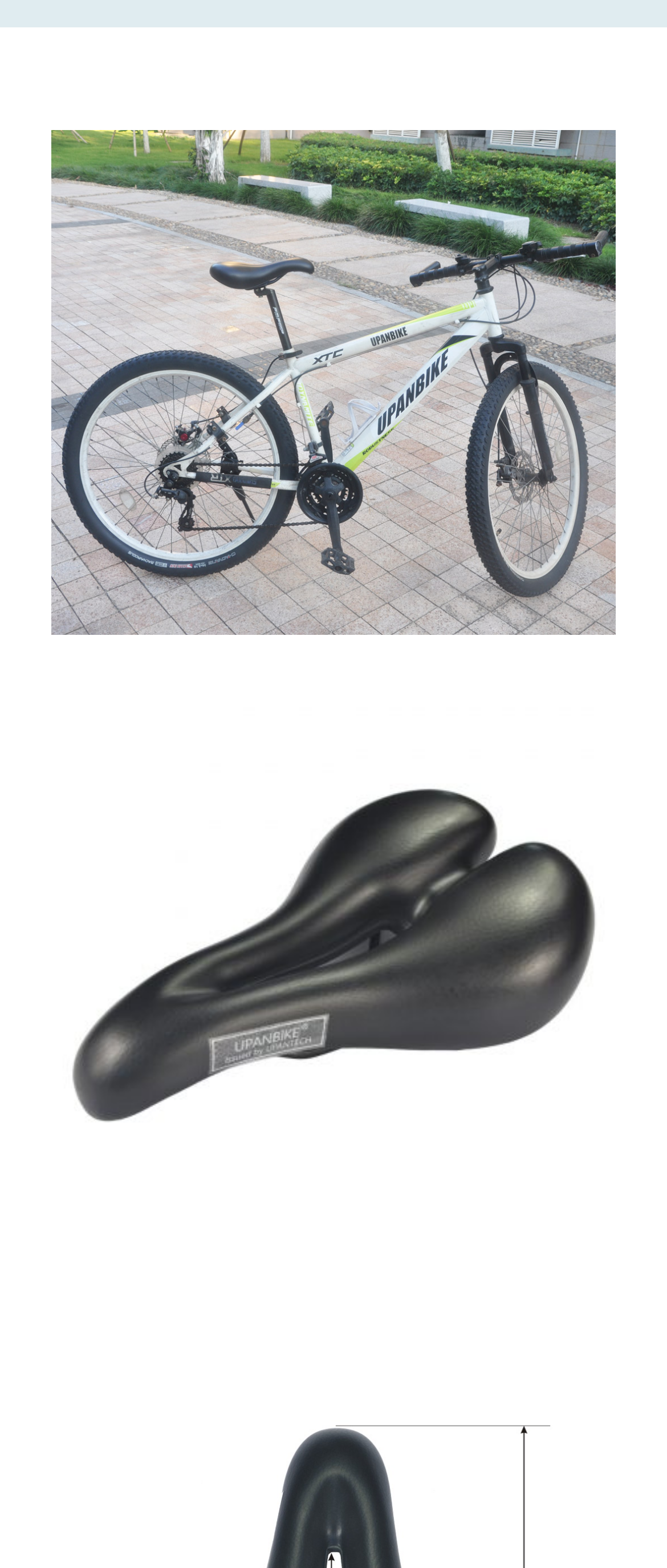Identify the bounding box for the described UI element. Provide the coordinates in (top-left x, top-left y, bottom-right x, bottom-right y) format with values ranging from 0 to 1: Bicycle wheel video

[0.0, 0.626, 0.554, 0.705]